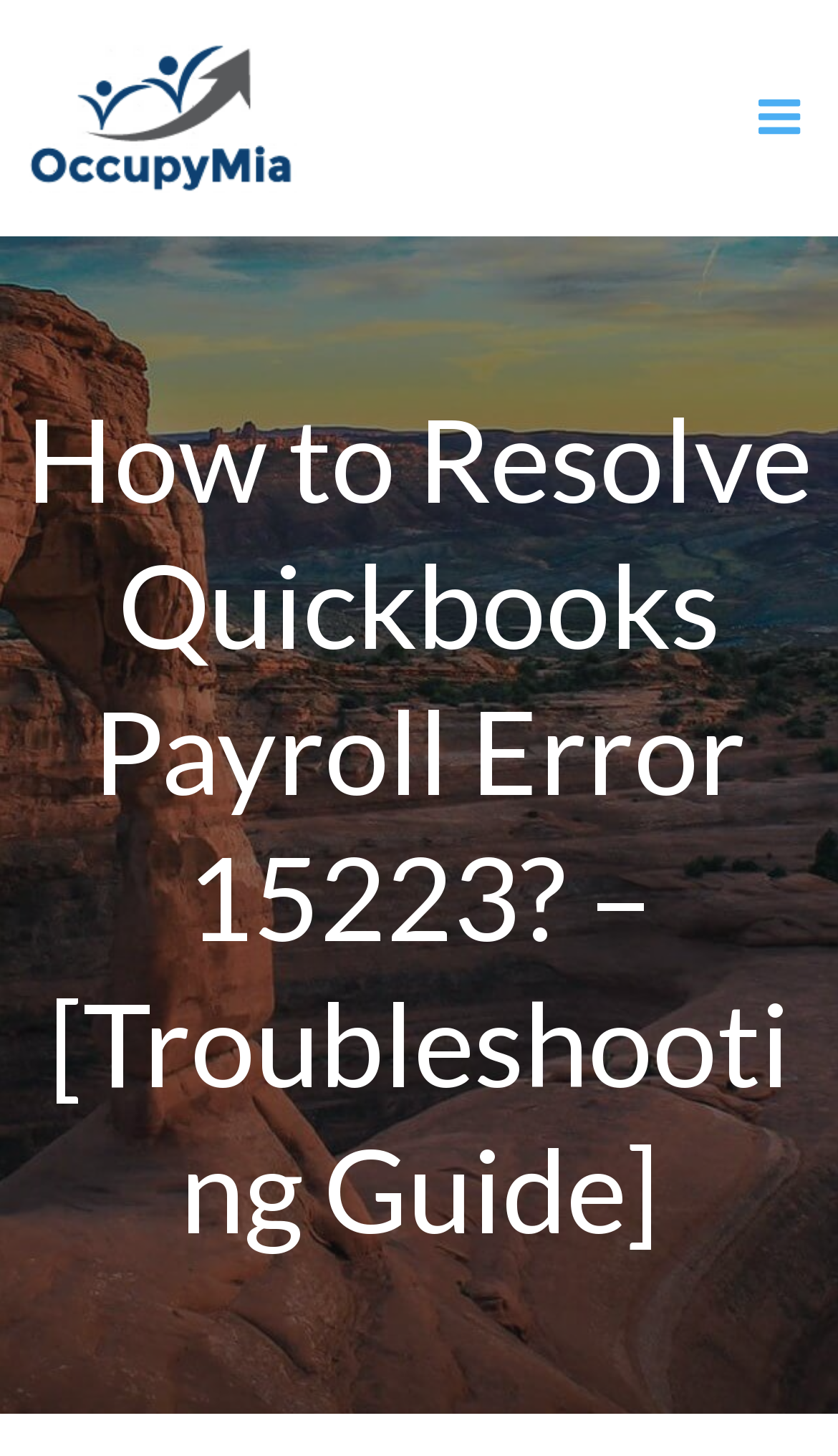Locate the bounding box of the UI element defined by this description: "alt="OccupyMia Logo"". The coordinates should be given as four float numbers between 0 and 1, formatted as [left, top, right, bottom].

[0.026, 0.03, 0.354, 0.133]